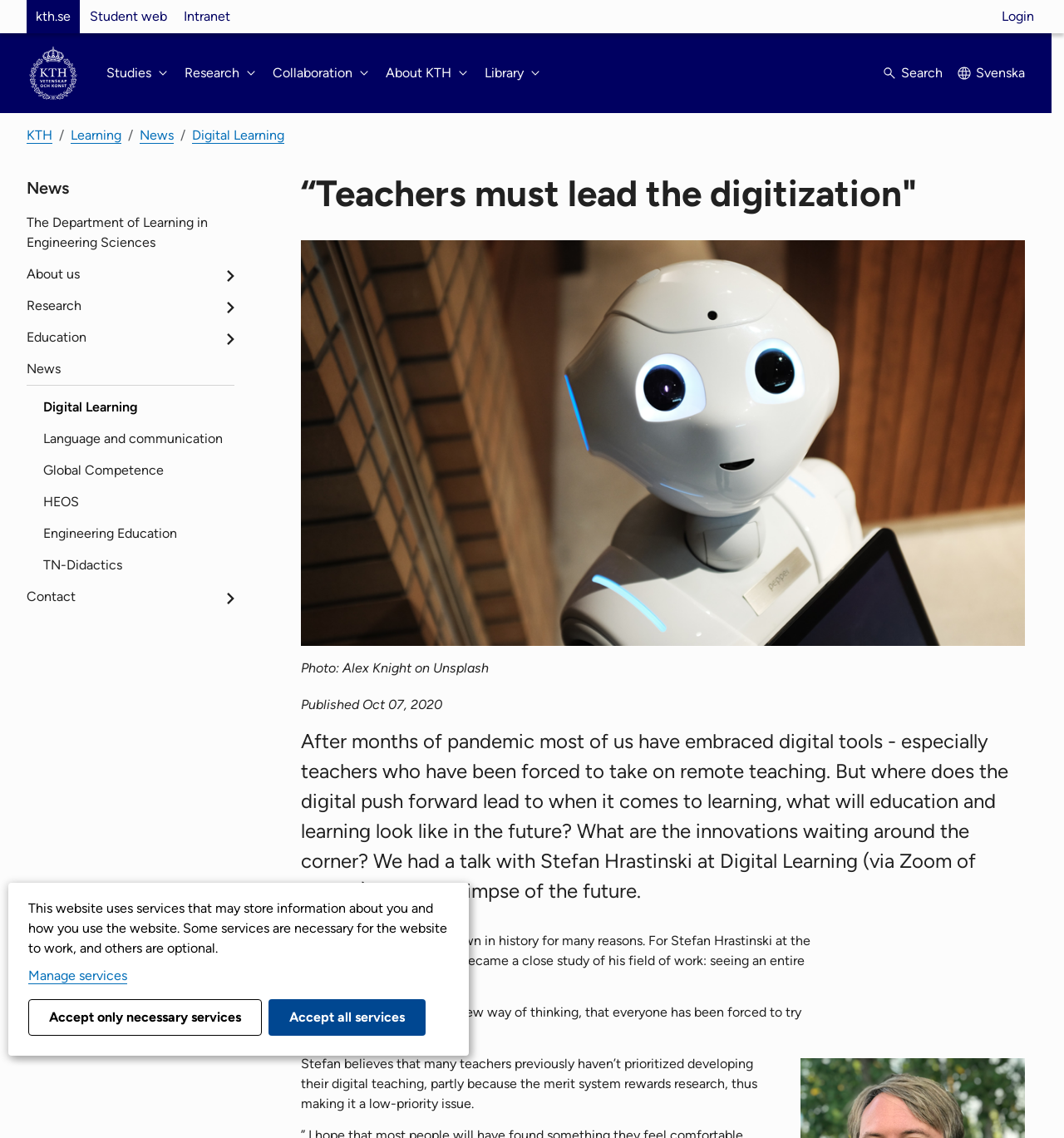Respond to the question below with a single word or phrase:
What is the image on the webpage about?

Robot with iPad